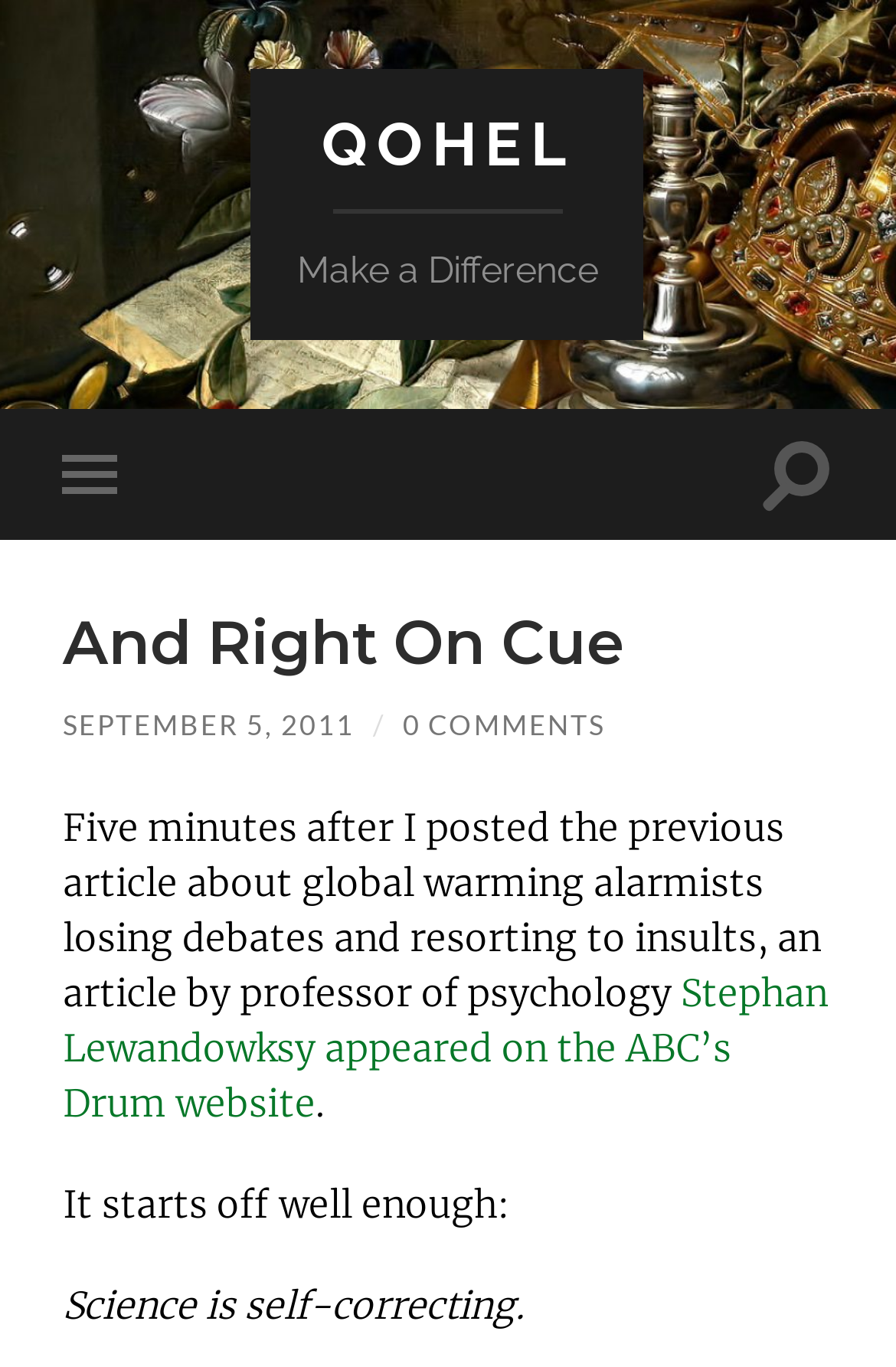Give a detailed overview of the webpage's appearance and contents.

The webpage appears to be a blog post titled "And Right On Cue - Qohel". At the top, there is a link to the website's homepage labeled "QOHEL" and a static text "Make a Difference". On the top-right corner, there are two buttons: "Toggle mobile menu" and "Toggle search field". 

Below these elements, there is a heading with the same title as the webpage, "And Right On Cue". Underneath the heading, there is a link to the date "SEPTEMBER 5, 2011", followed by a slash, and then a link to "0 COMMENTS". 

The main content of the webpage starts with a paragraph of text that discusses an article by professor of psychology Stephan Lewandowksy, which appeared on the ABC's Drum website. The text continues with a quote from the article, starting with "It starts off well enough:" and then "Science is self-correcting."